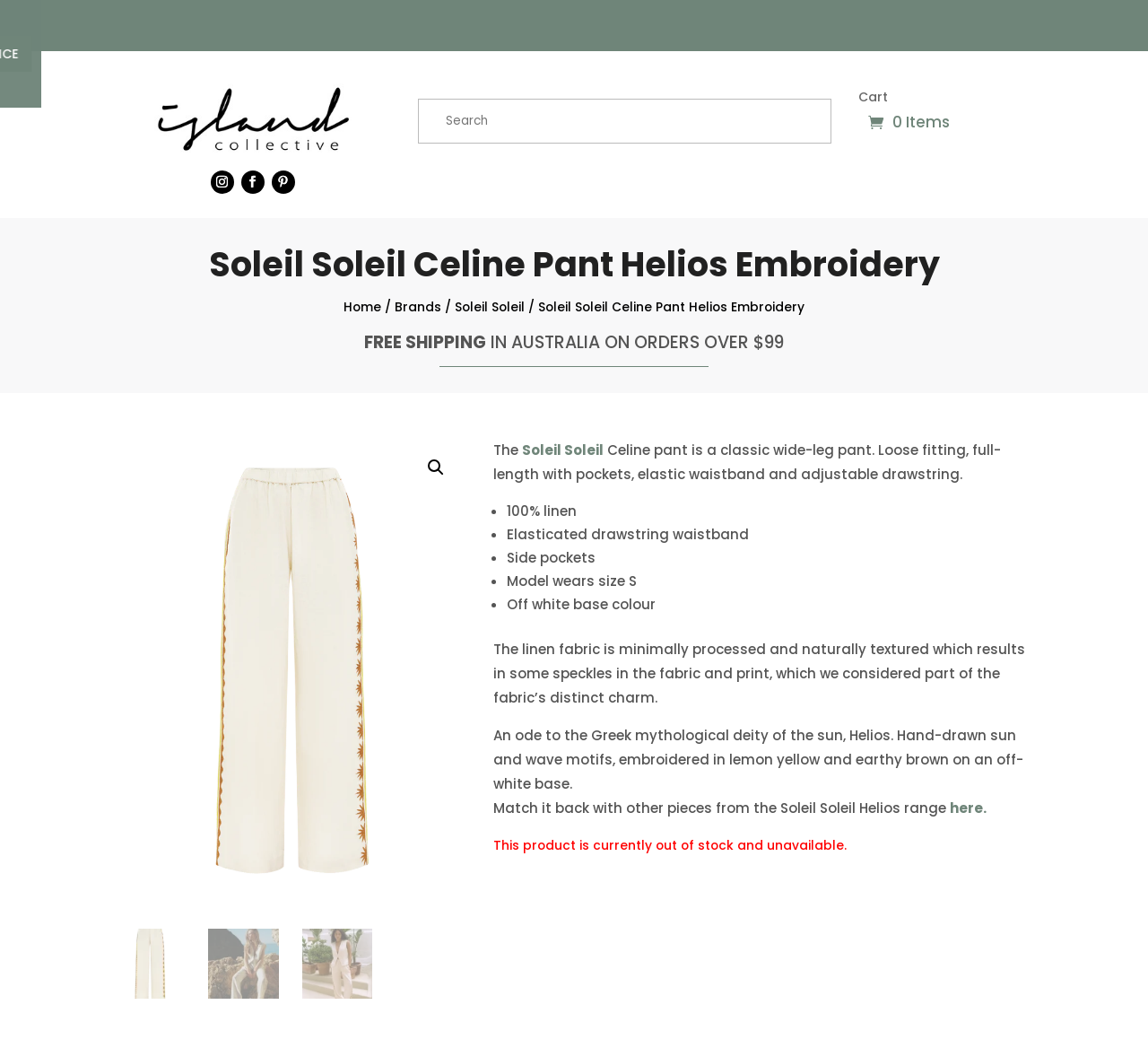Find the bounding box coordinates of the area that needs to be clicked in order to achieve the following instruction: "Read more about the product details". The coordinates should be specified as four float numbers between 0 and 1, i.e., [left, top, right, bottom].

[0.43, 0.416, 0.872, 0.457]